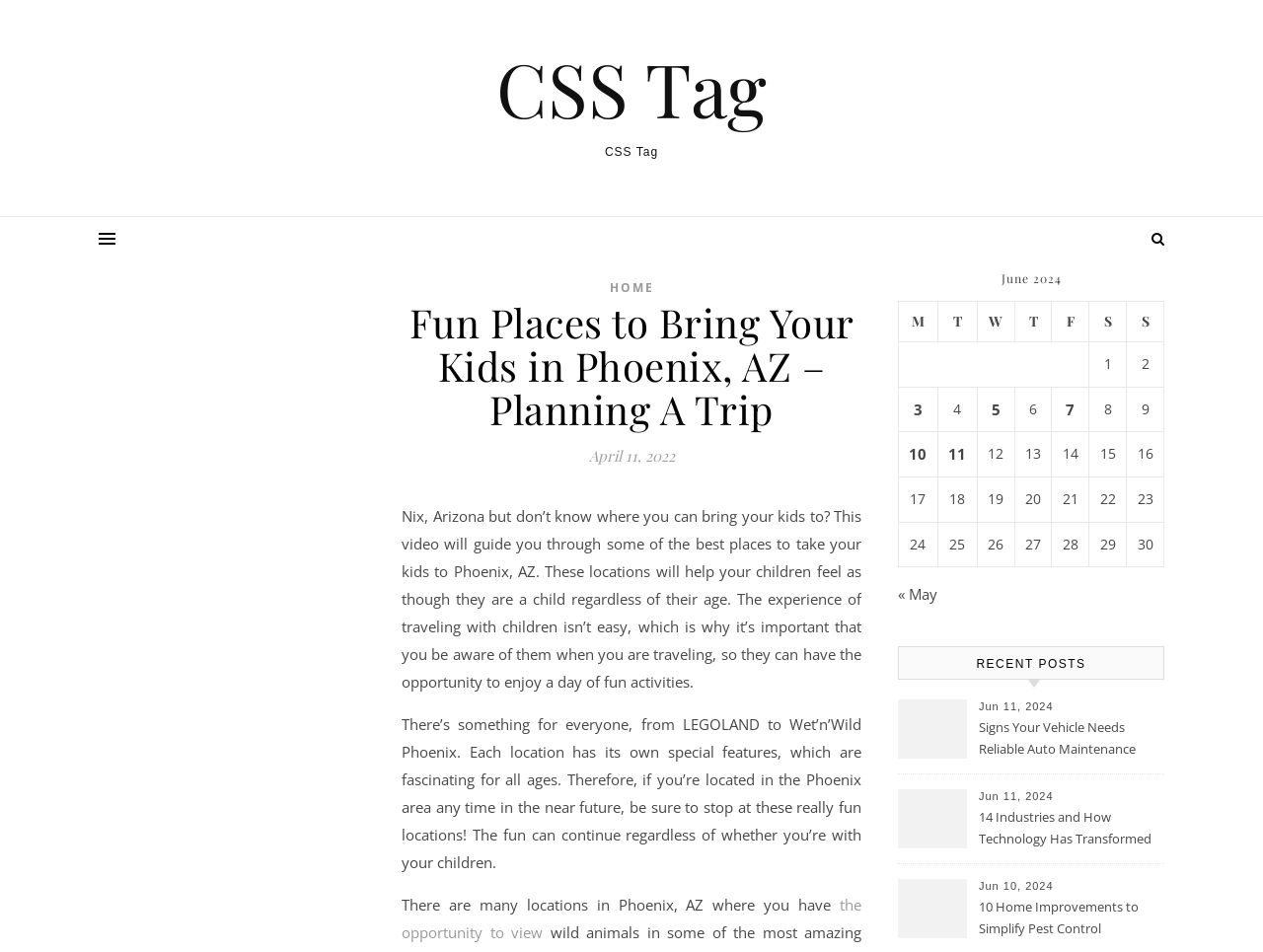Please identify the bounding box coordinates of the element's region that should be clicked to execute the following instruction: "Click on the 'Health Bank Account' link". The bounding box coordinates must be four float numbers between 0 and 1, i.e., [left, top, right, bottom].

None